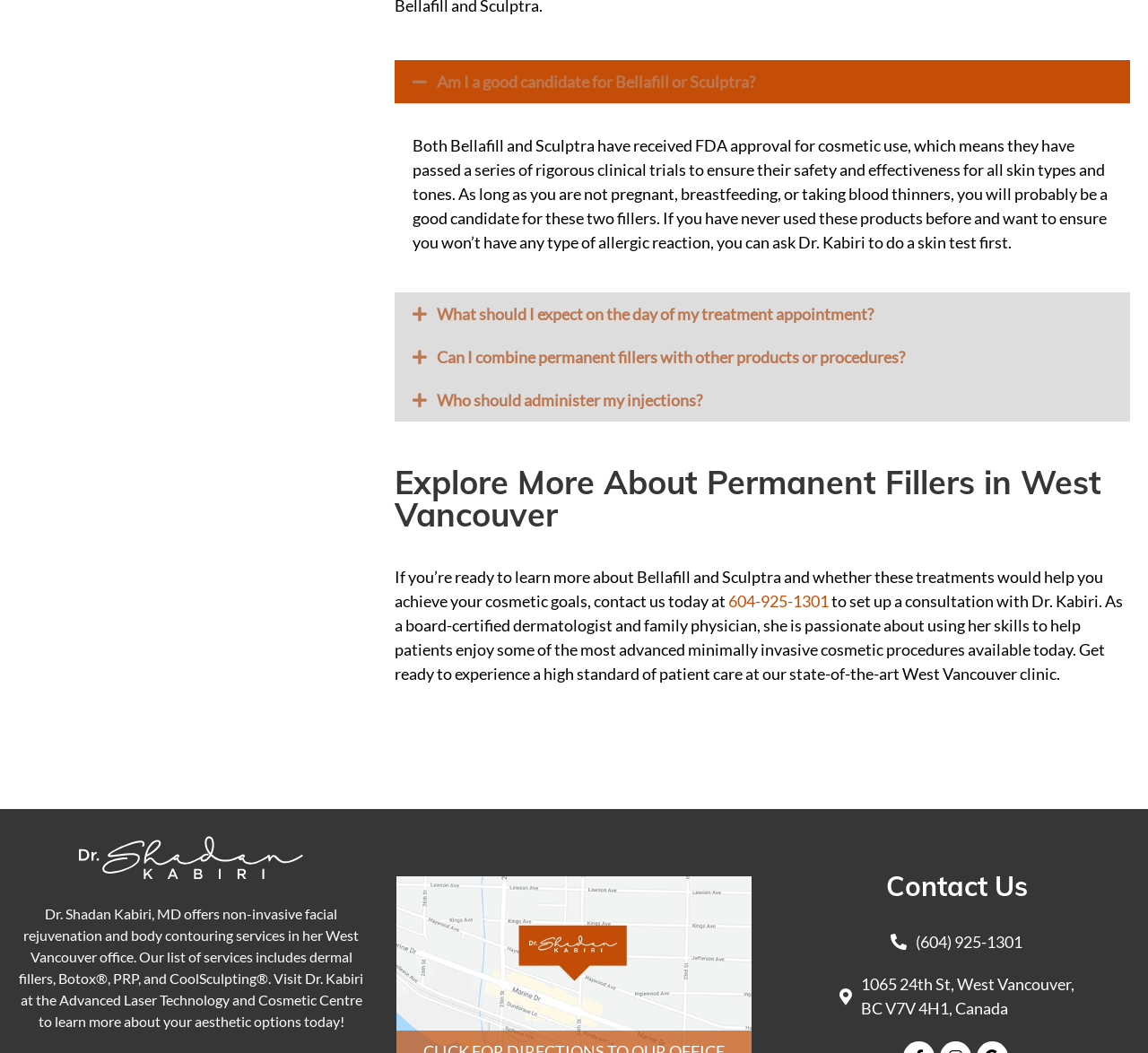What are the two fillers mentioned on this webpage?
Please answer the question with a detailed and comprehensive explanation.

The webpage mentions two fillers, Bellafill and Sculptra, which have received FDA approval for cosmetic use. The webpage provides information about these fillers, including who is a good candidate for them and what to expect during treatment.